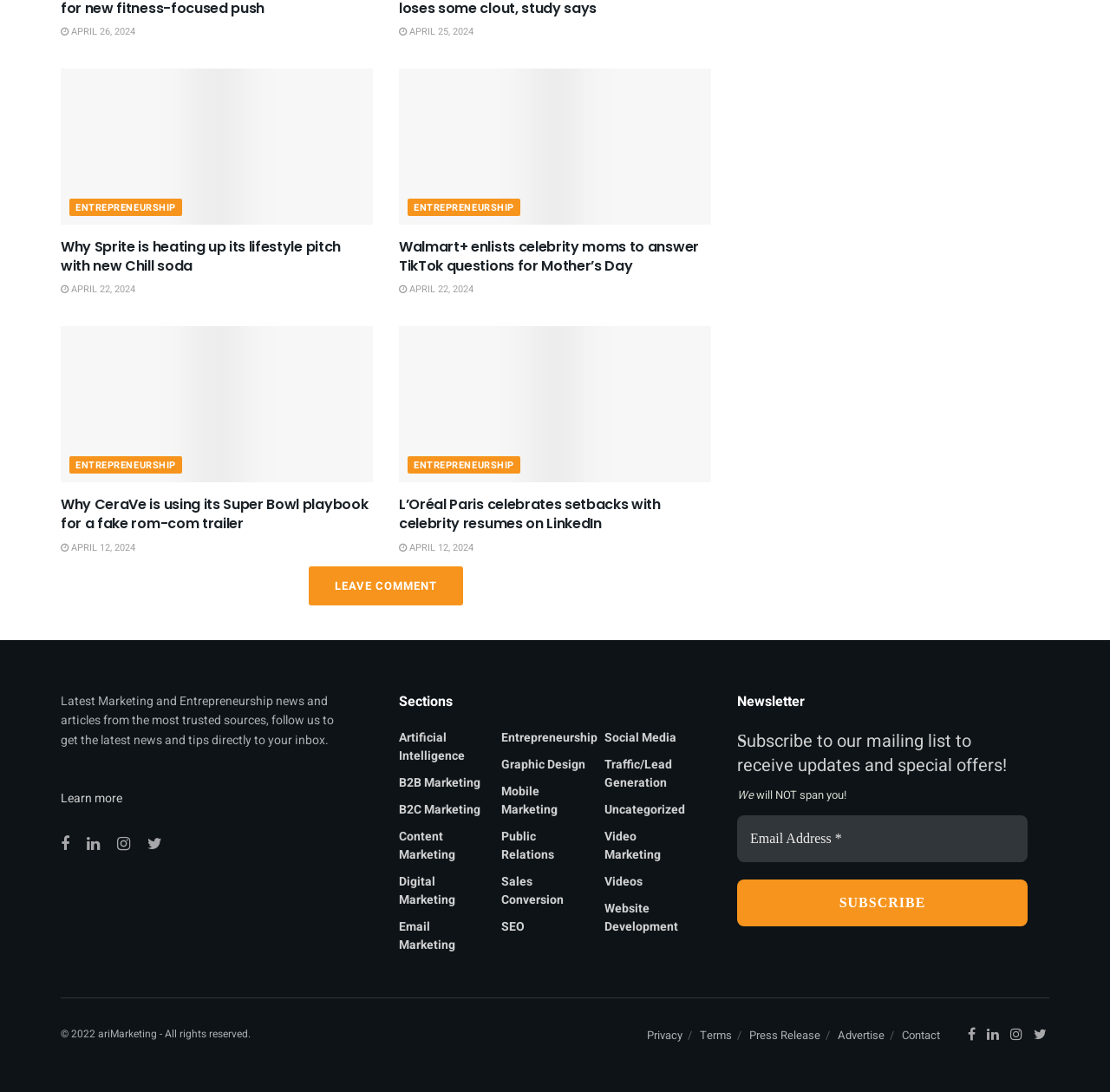Locate the bounding box coordinates of the area you need to click to fulfill this instruction: 'Learn more about the website'. The coordinates must be in the form of four float numbers ranging from 0 to 1: [left, top, right, bottom].

[0.055, 0.723, 0.11, 0.739]